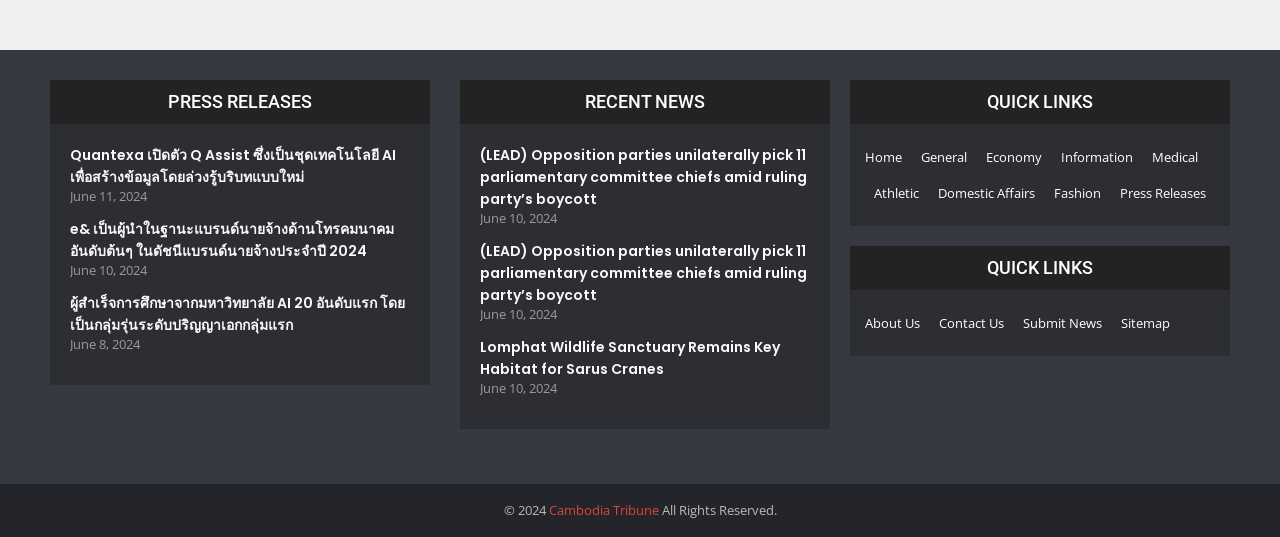Please identify the bounding box coordinates of the element that needs to be clicked to perform the following instruction: "View press releases".

[0.047, 0.167, 0.328, 0.212]